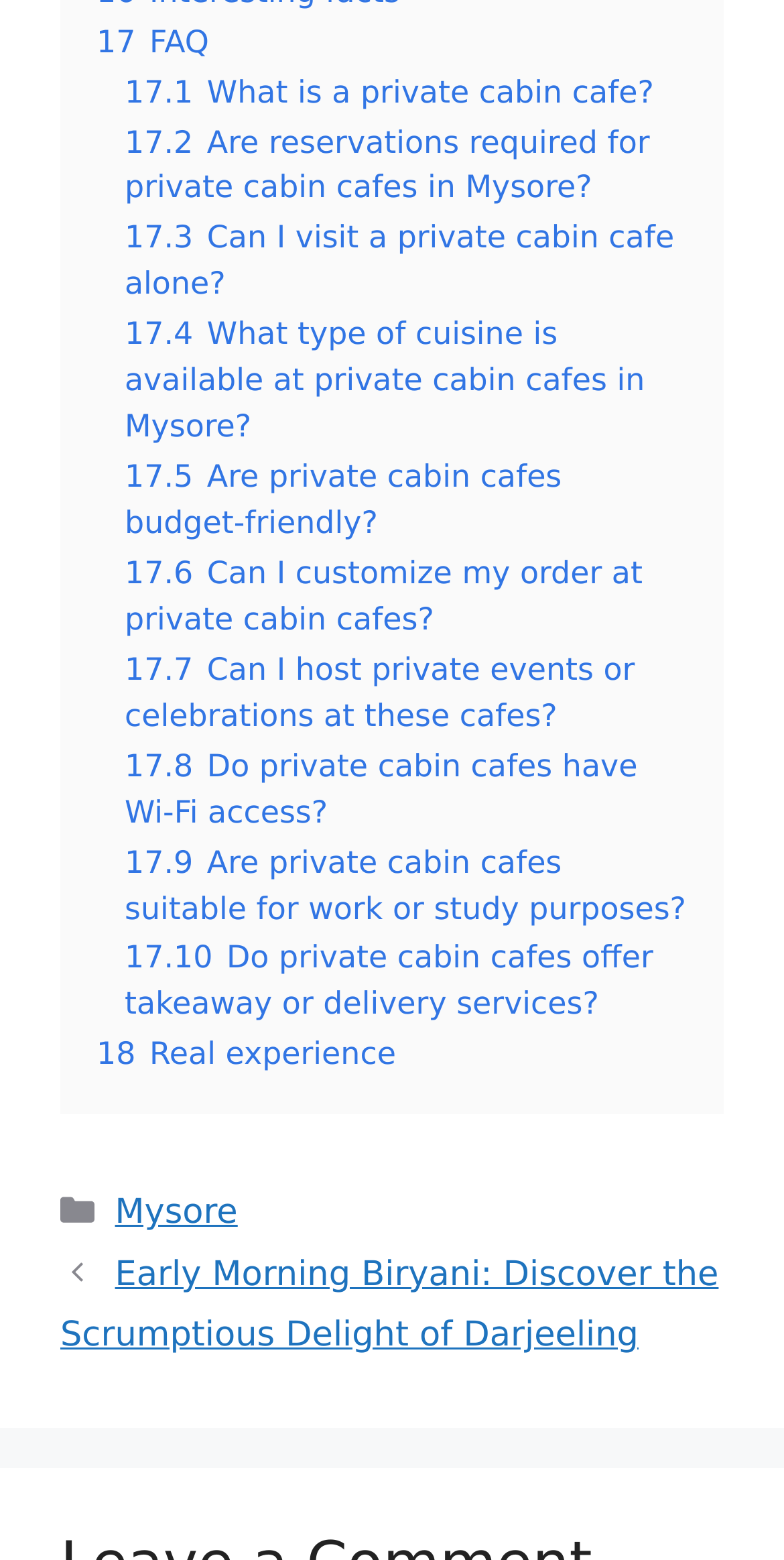What is the first FAQ question?
Look at the image and provide a short answer using one word or a phrase.

17.1 What is a private cabin cafe?